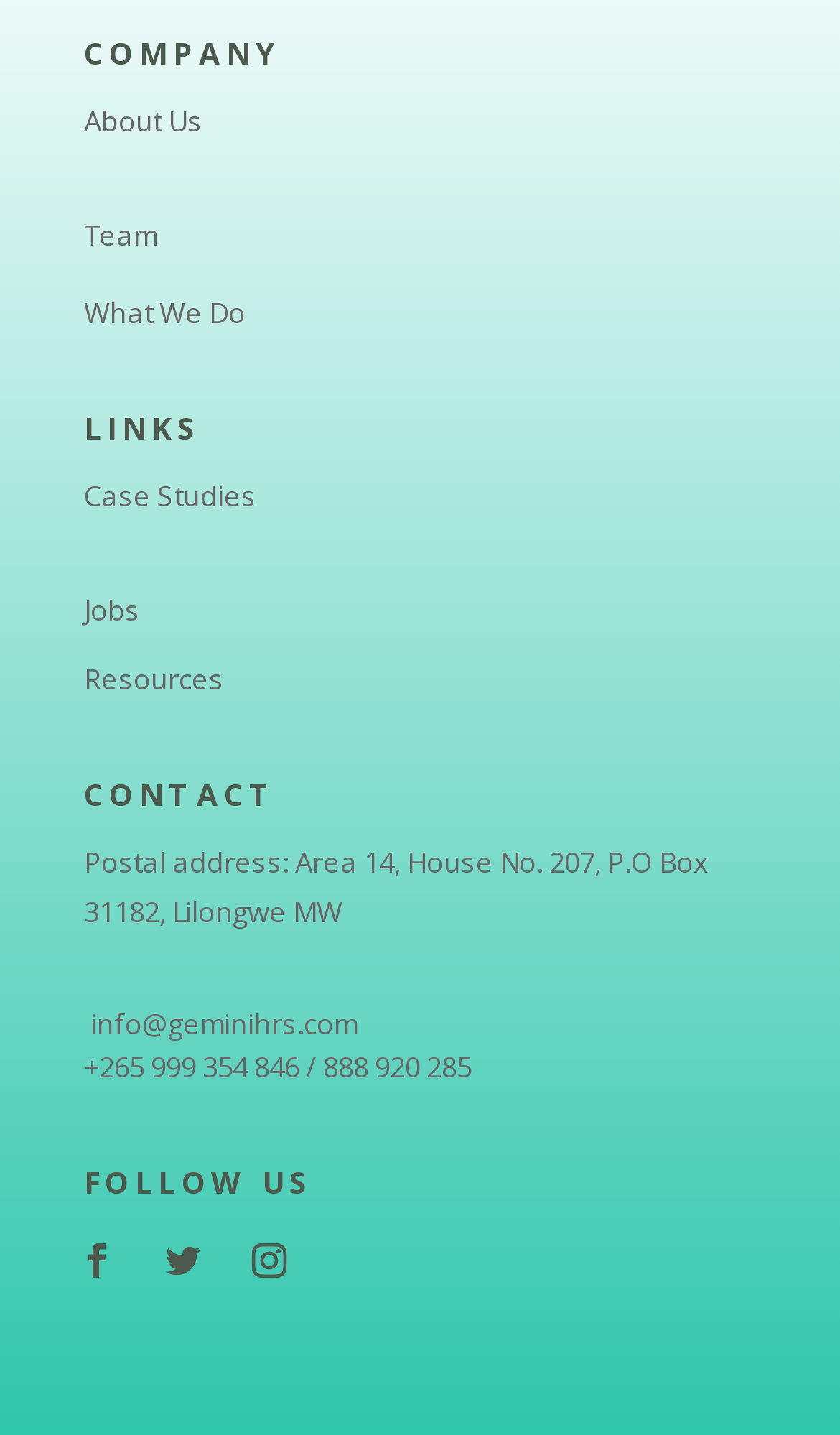Please identify the bounding box coordinates of the clickable area that will fulfill the following instruction: "Follow on Facebook". The coordinates should be in the format of four float numbers between 0 and 1, i.e., [left, top, right, bottom].

[0.074, 0.854, 0.156, 0.902]